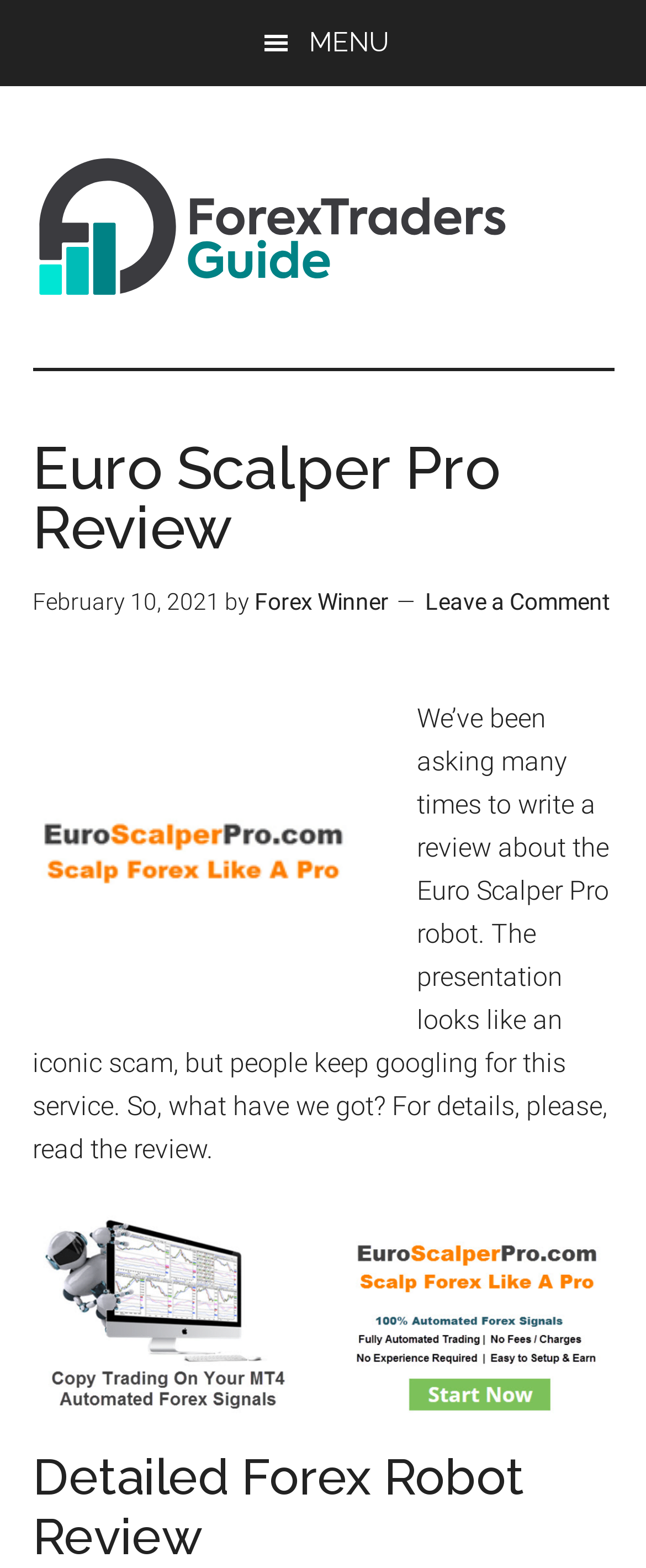Respond with a single word or phrase to the following question:
Who is the author of the review?

Forex Winner